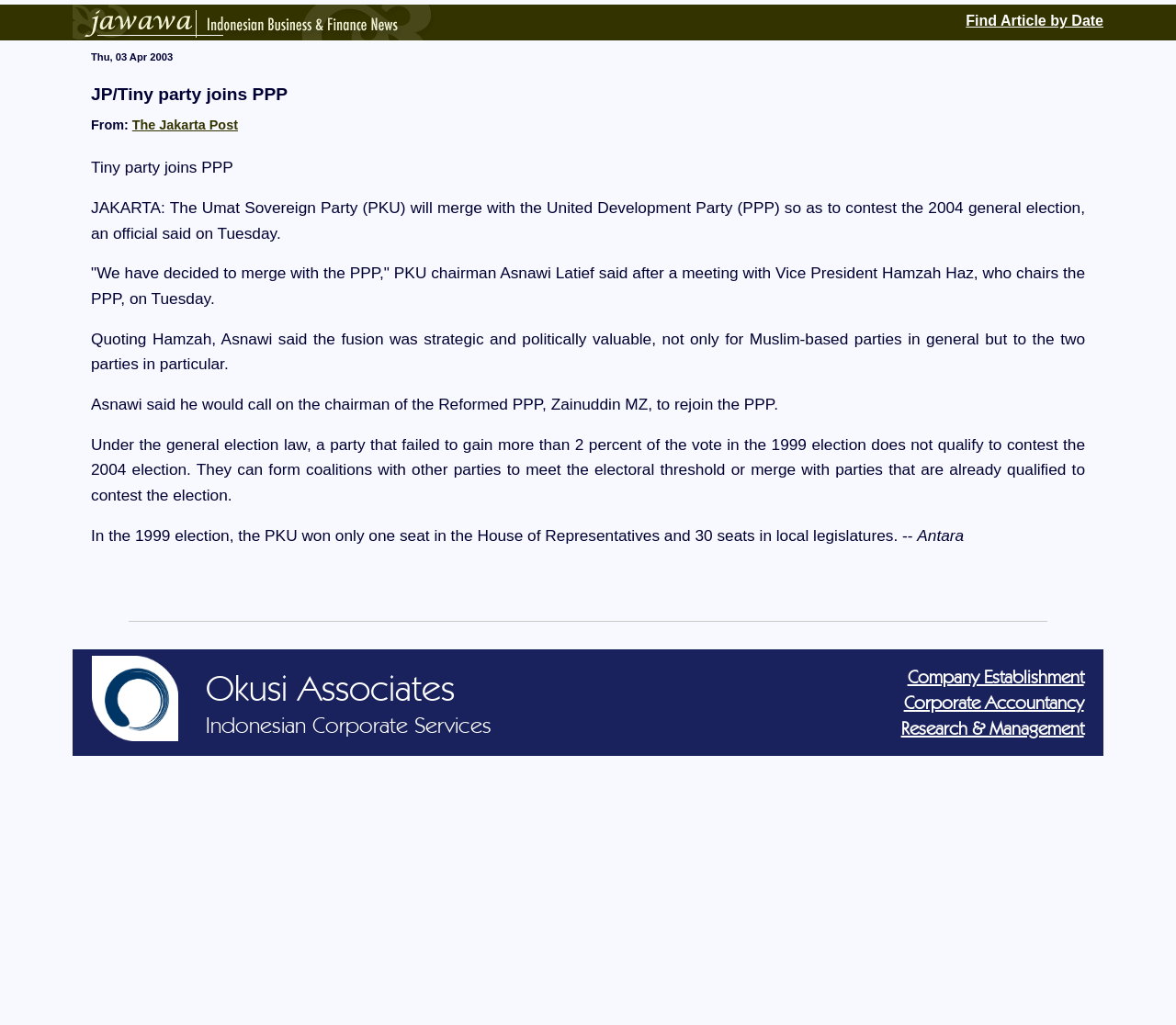Determine the bounding box coordinates of the section I need to click to execute the following instruction: "Read more about 'Tiny party joins PPP'". Provide the coordinates as four float numbers between 0 and 1, i.e., [left, top, right, bottom].

[0.077, 0.155, 0.198, 0.172]